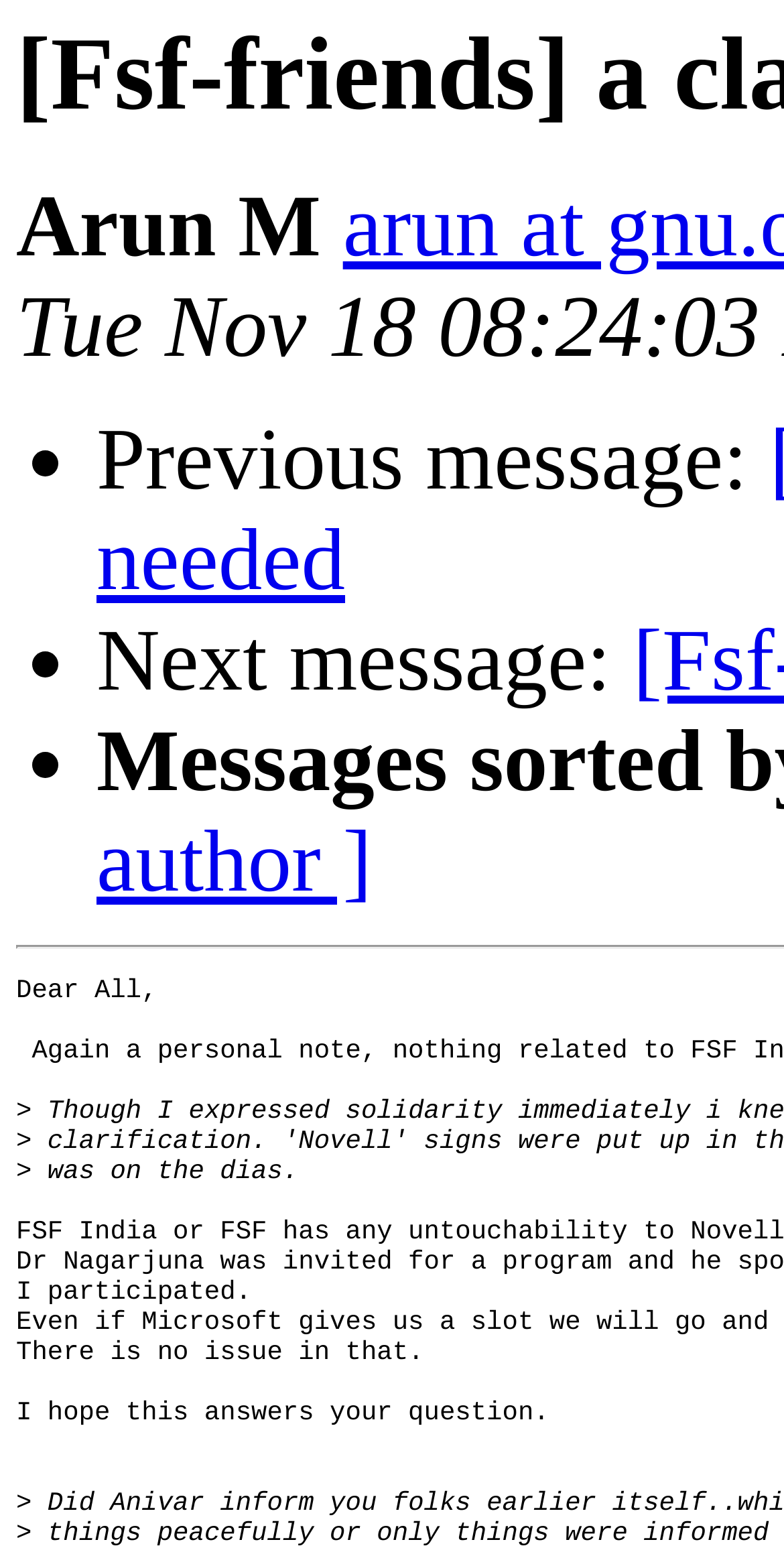What was the person doing?
Answer with a single word or phrase by referring to the visual content.

On the dias